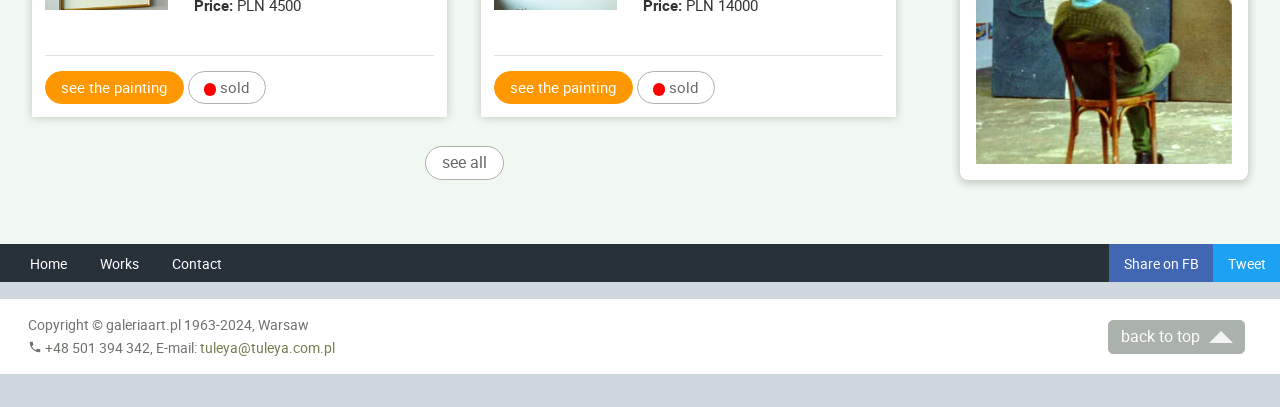Please give the bounding box coordinates of the area that should be clicked to fulfill the following instruction: "contact us". The coordinates should be in the format of four float numbers from 0 to 1, i.e., [left, top, right, bottom].

[0.123, 0.601, 0.185, 0.693]